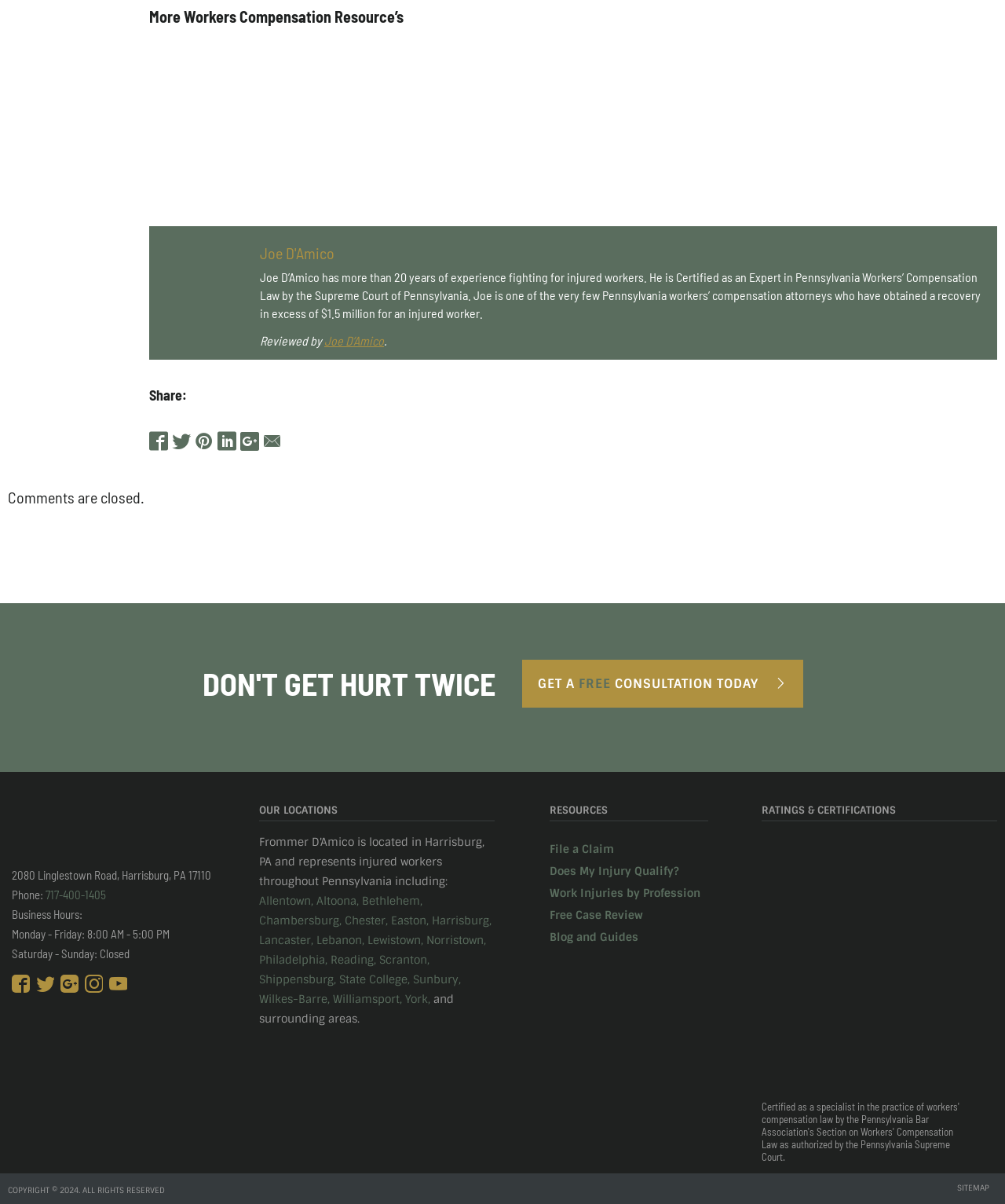Predict the bounding box for the UI component with the following description: "Get A Free Consultation Today".

[0.519, 0.548, 0.799, 0.588]